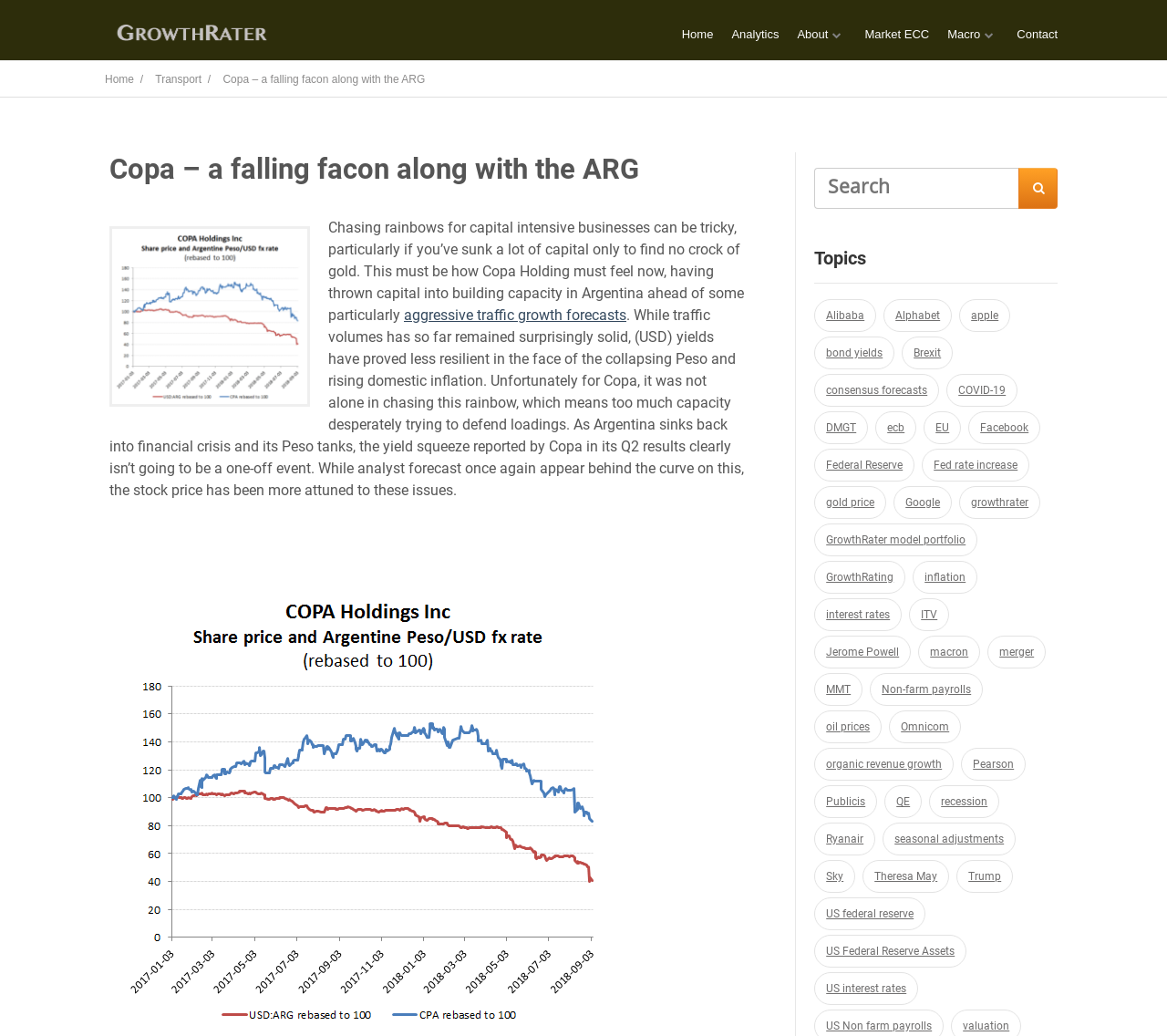Find the bounding box coordinates of the area that needs to be clicked in order to achieve the following instruction: "Explore topics related to GrowthRater". The coordinates should be specified as four float numbers between 0 and 1, i.e., [left, top, right, bottom].

[0.822, 0.469, 0.892, 0.501]